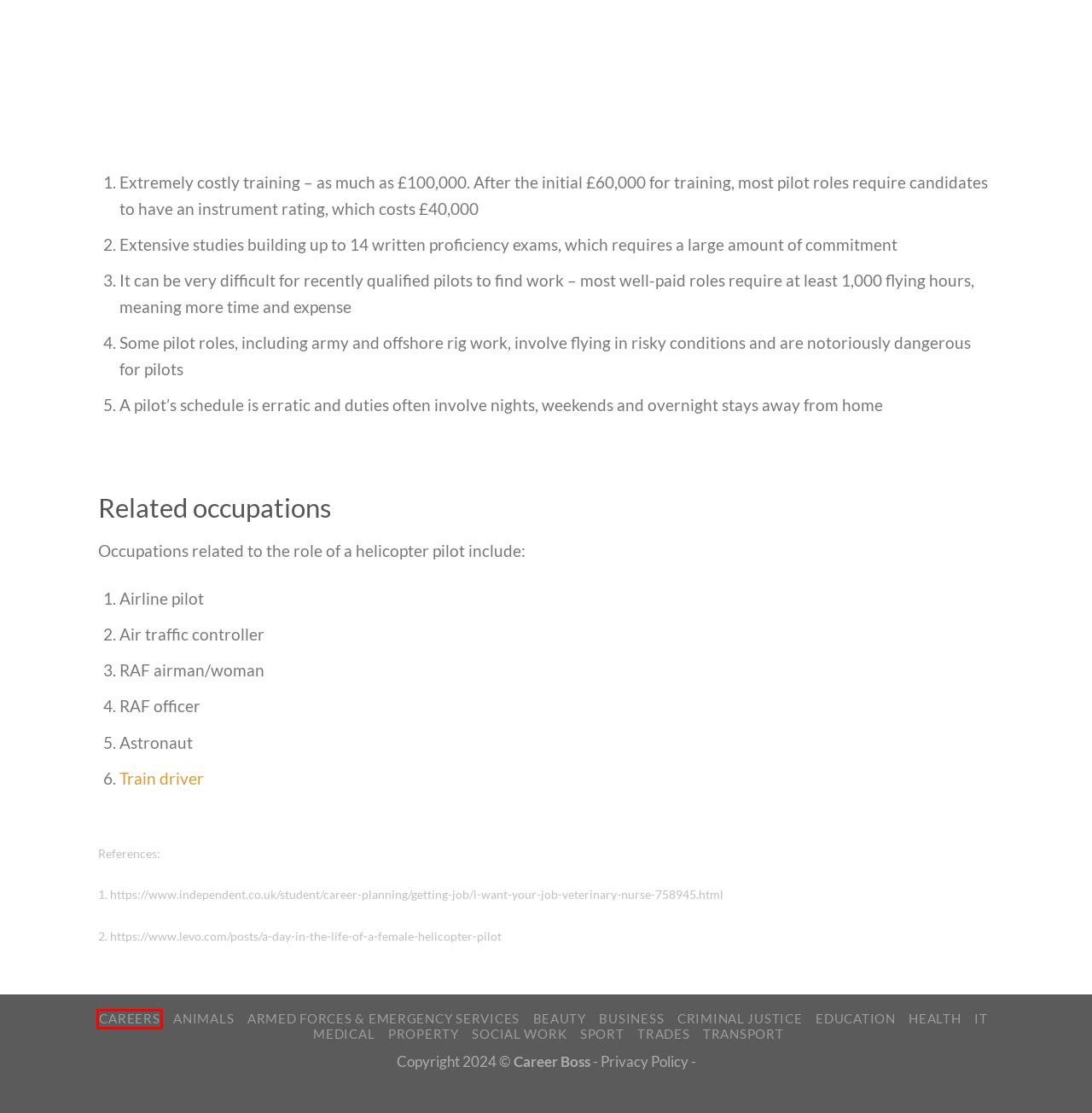A screenshot of a webpage is provided, featuring a red bounding box around a specific UI element. Identify the webpage description that most accurately reflects the new webpage after interacting with the selected element. Here are the candidates:
A. Medical Careers UK | Career Boss
B. Privacy Policy UK | Career Boss
C. Contact UK | Career Boss
D. Careers UK | Career Boss
E. Animal Careers UK | Career Boss
F. Transport Careers UK | Career Boss
G. Business Careers UK | Career Boss
H. How to Become a Train driver UK: Step by Step | Career Boss

D